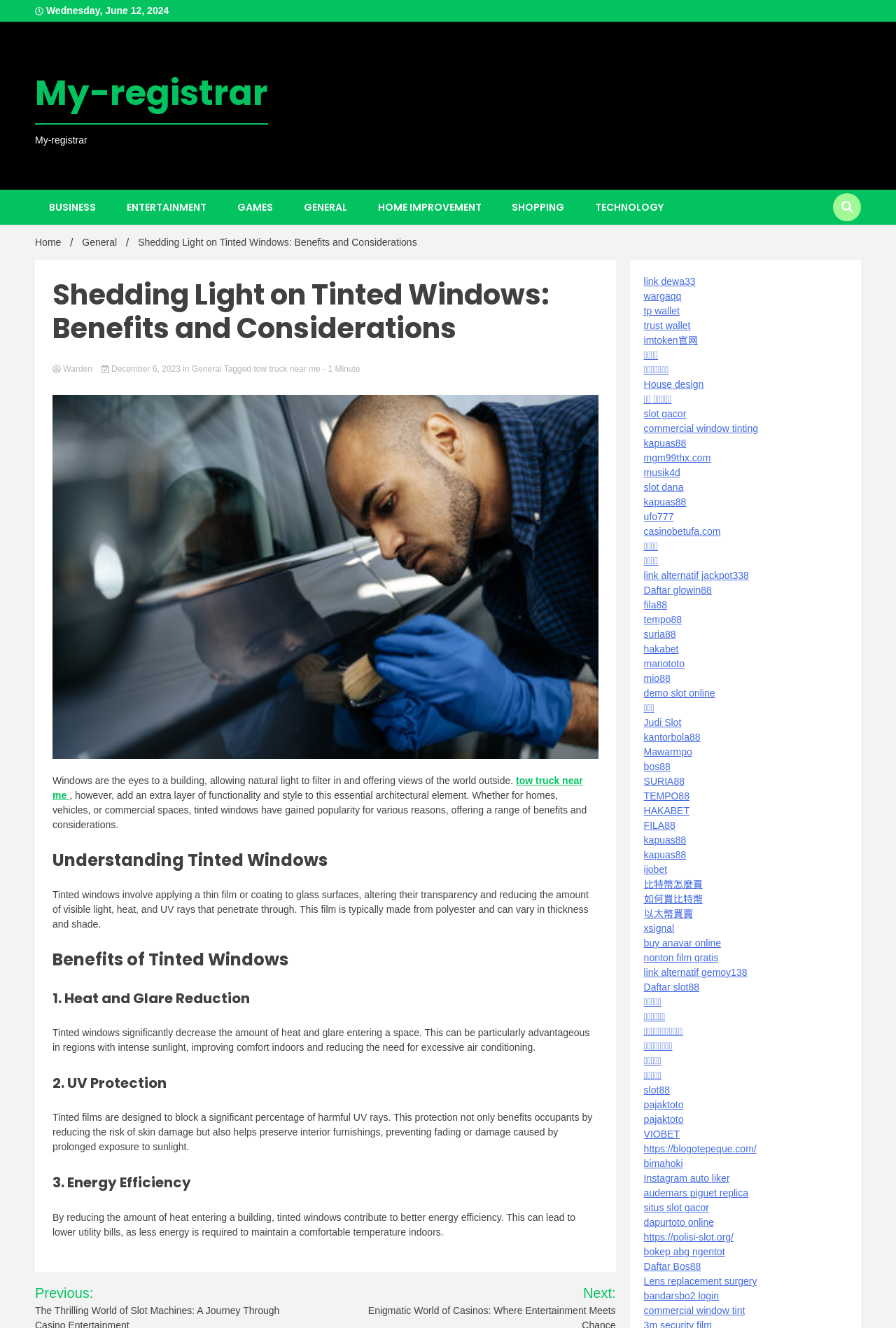Based on what you see in the screenshot, provide a thorough answer to this question: What is the main topic of this article?

The main topic of this article is tinted windows, which is evident from the title 'Shedding Light on Tinted Windows: Benefits and Considerations' and the content of the article that discusses the benefits and considerations of tinted windows.